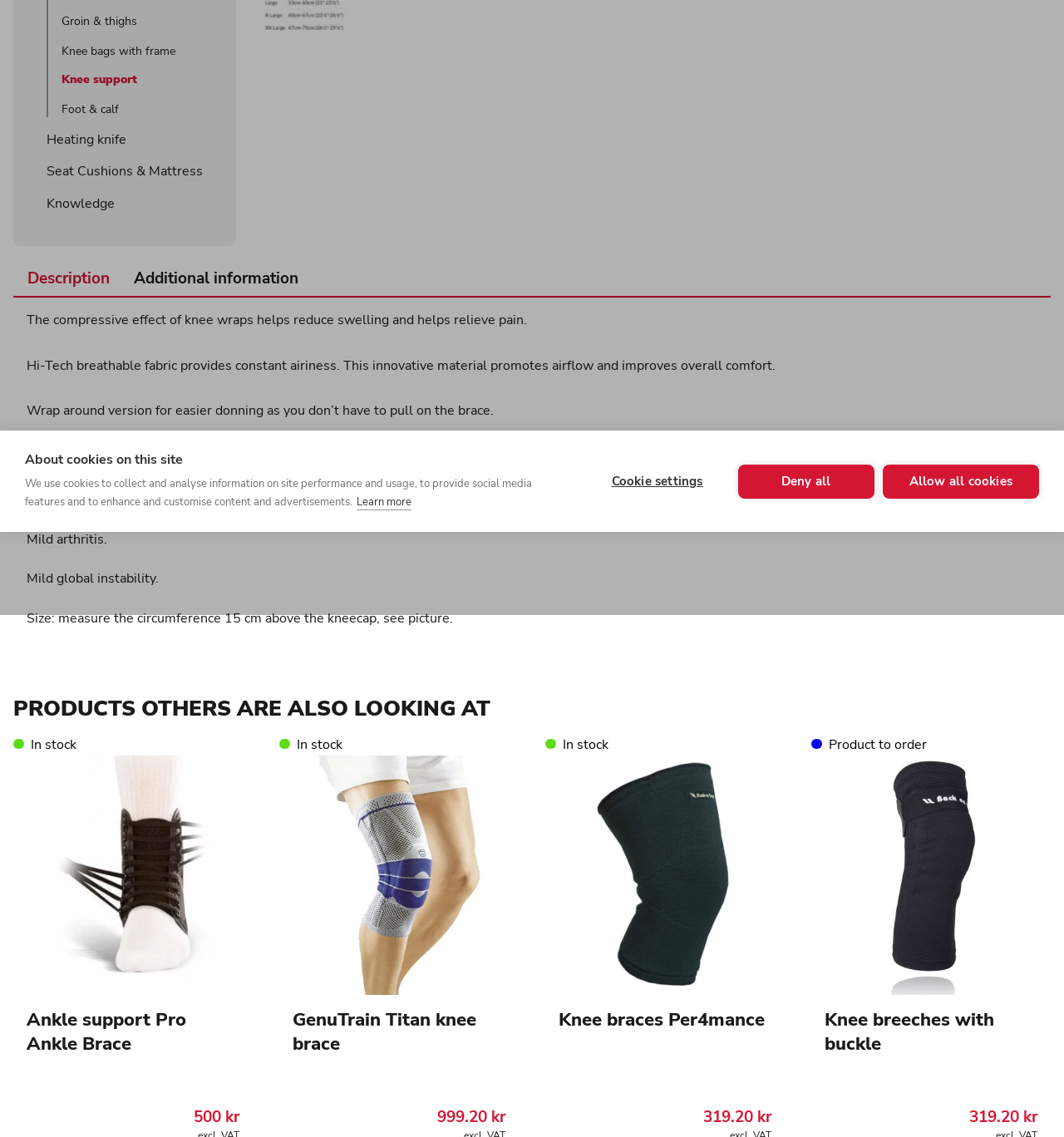Locate the UI element described by Knowledge in the provided webpage screenshot. Return the bounding box coordinates in the format (top-left x, top-left y, bottom-right x, bottom-right y), ensuring all values are between 0 and 1.

[0.044, 0.171, 0.108, 0.187]